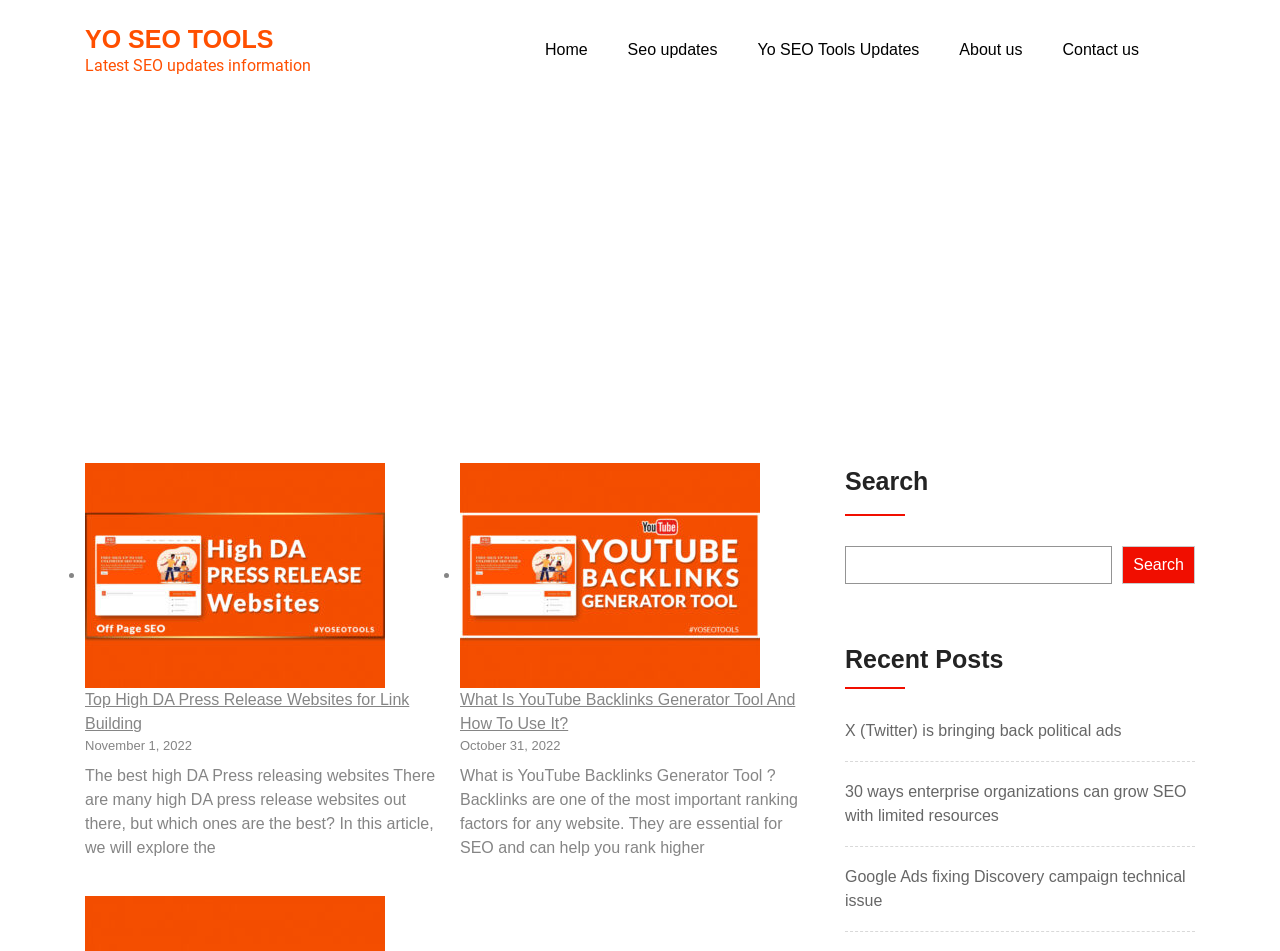Please identify the primary heading of the webpage and give its text content.

YO SEO TOOLS